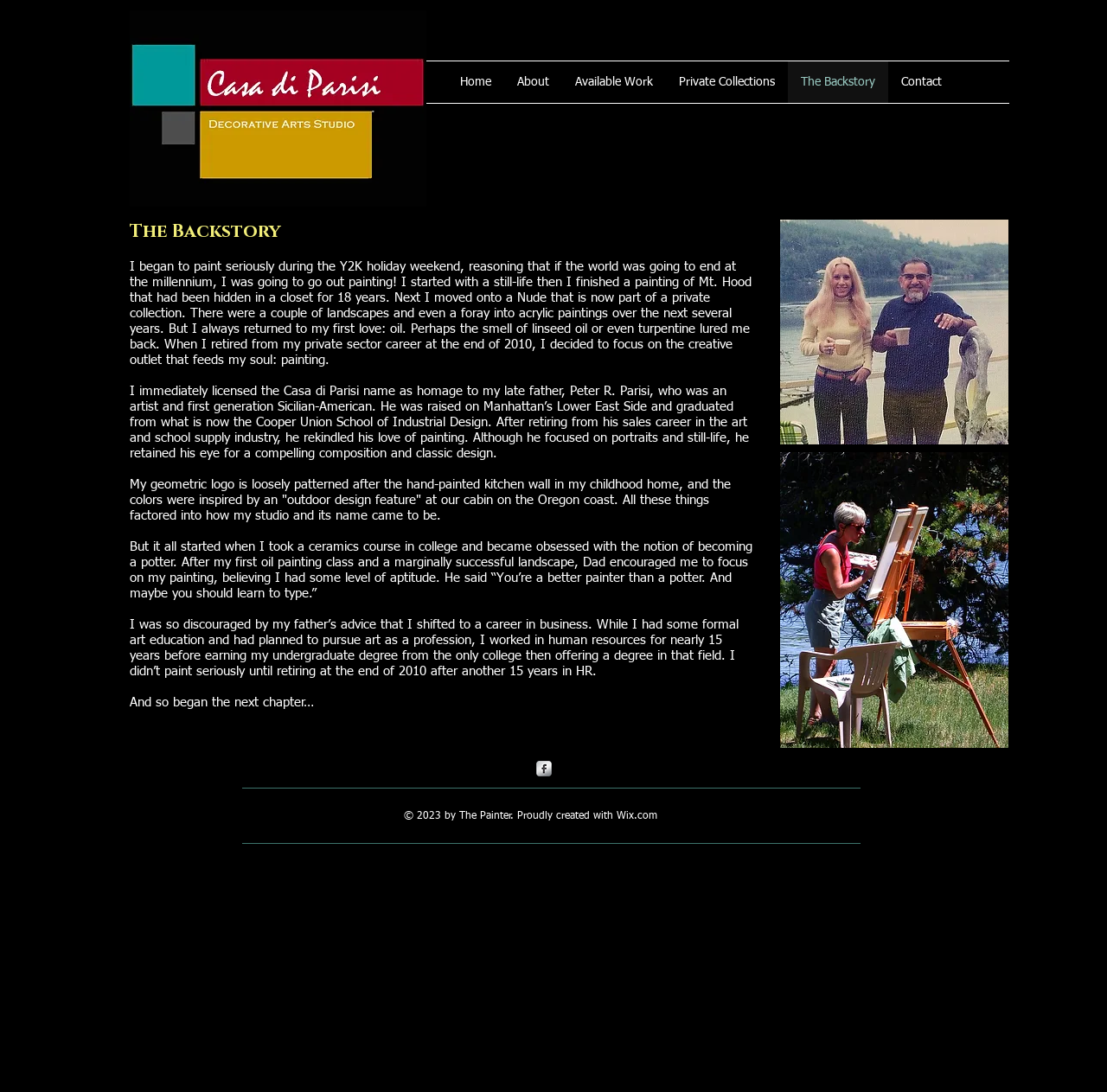Identify and provide the bounding box for the element described by: "Available Work".

[0.508, 0.056, 0.602, 0.094]